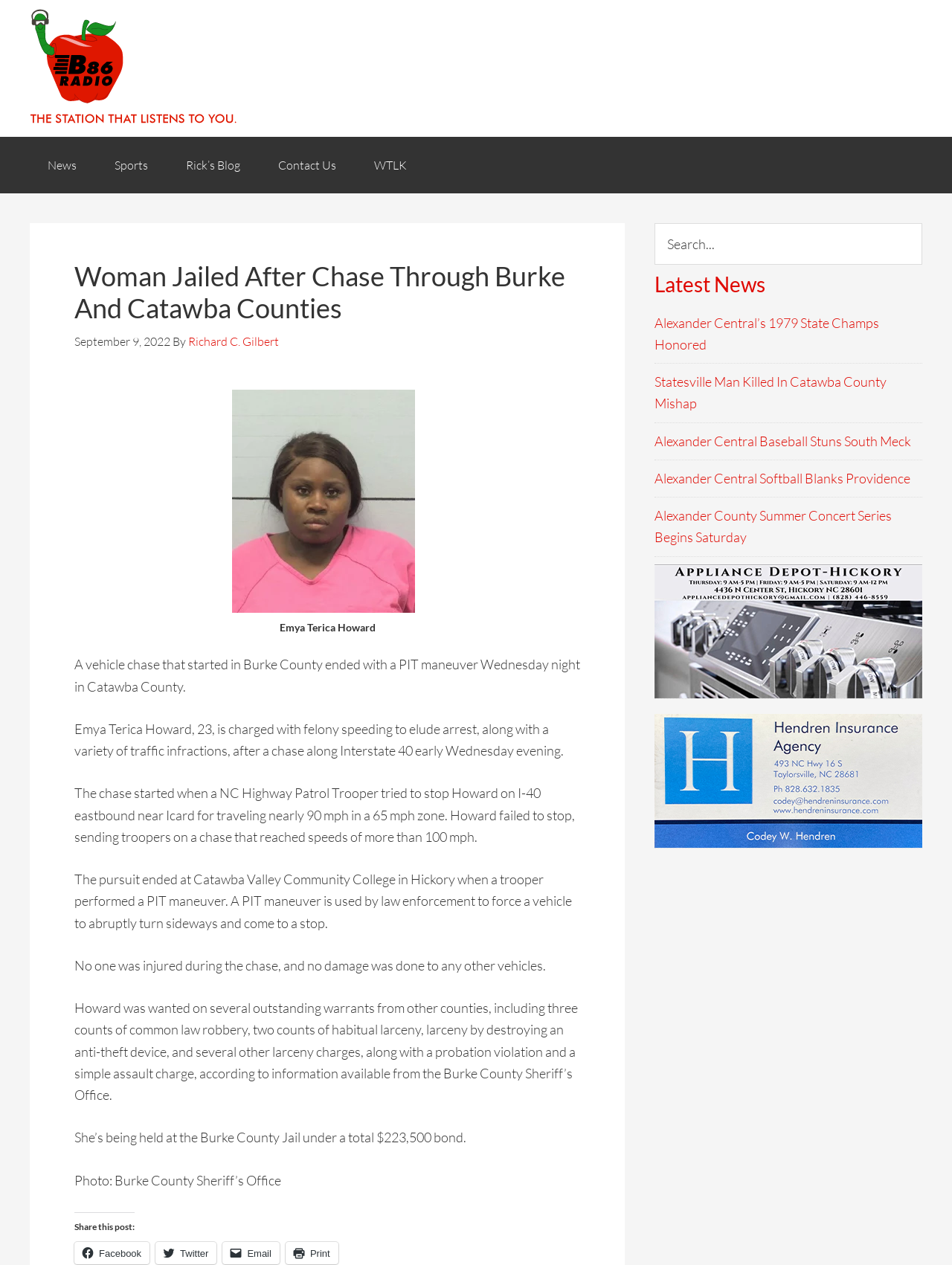Reply to the question below using a single word or brief phrase:
How fast was the vehicle traveling when the trooper tried to stop it?

nearly 90 mph